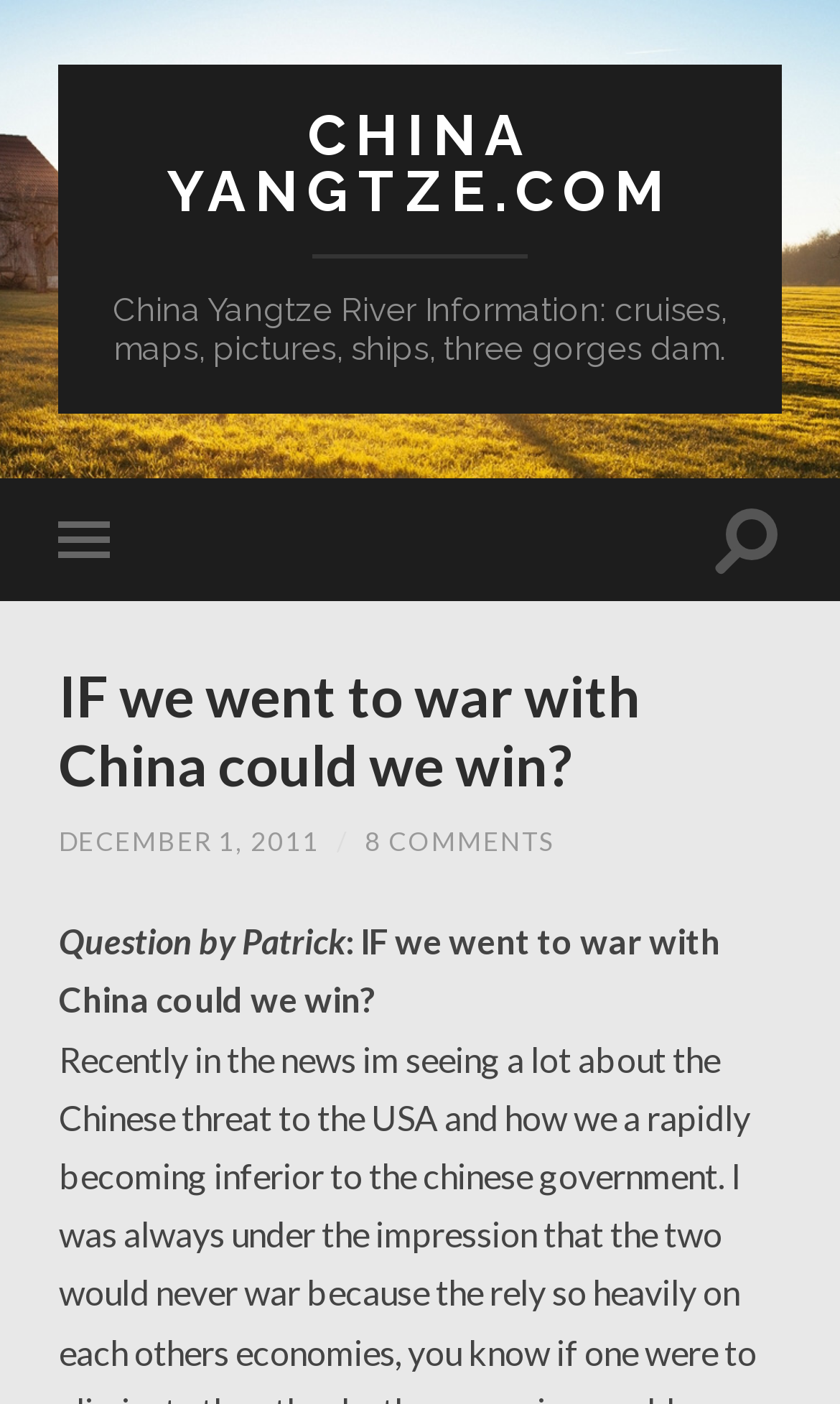What is the topic of the article?
Please answer the question with a detailed response using the information from the screenshot.

The topic of the article can be inferred from the article title, which is 'IF we went to war with China could we win?' and is written in a heading element.